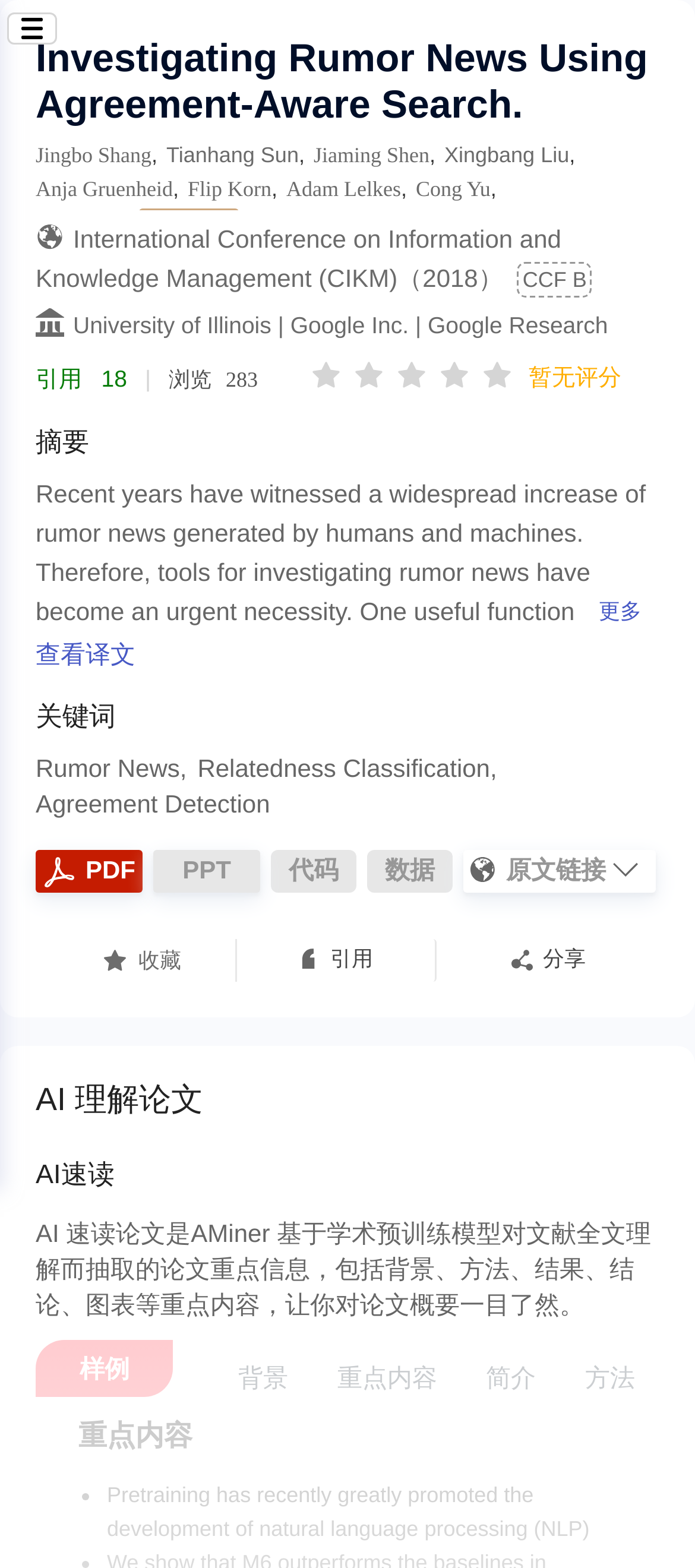Predict the bounding box coordinates of the area that should be clicked to accomplish the following instruction: "Click the button to collect the article". The bounding box coordinates should consist of four float numbers between 0 and 1, i.e., [left, top, right, bottom].

[0.128, 0.596, 0.261, 0.628]